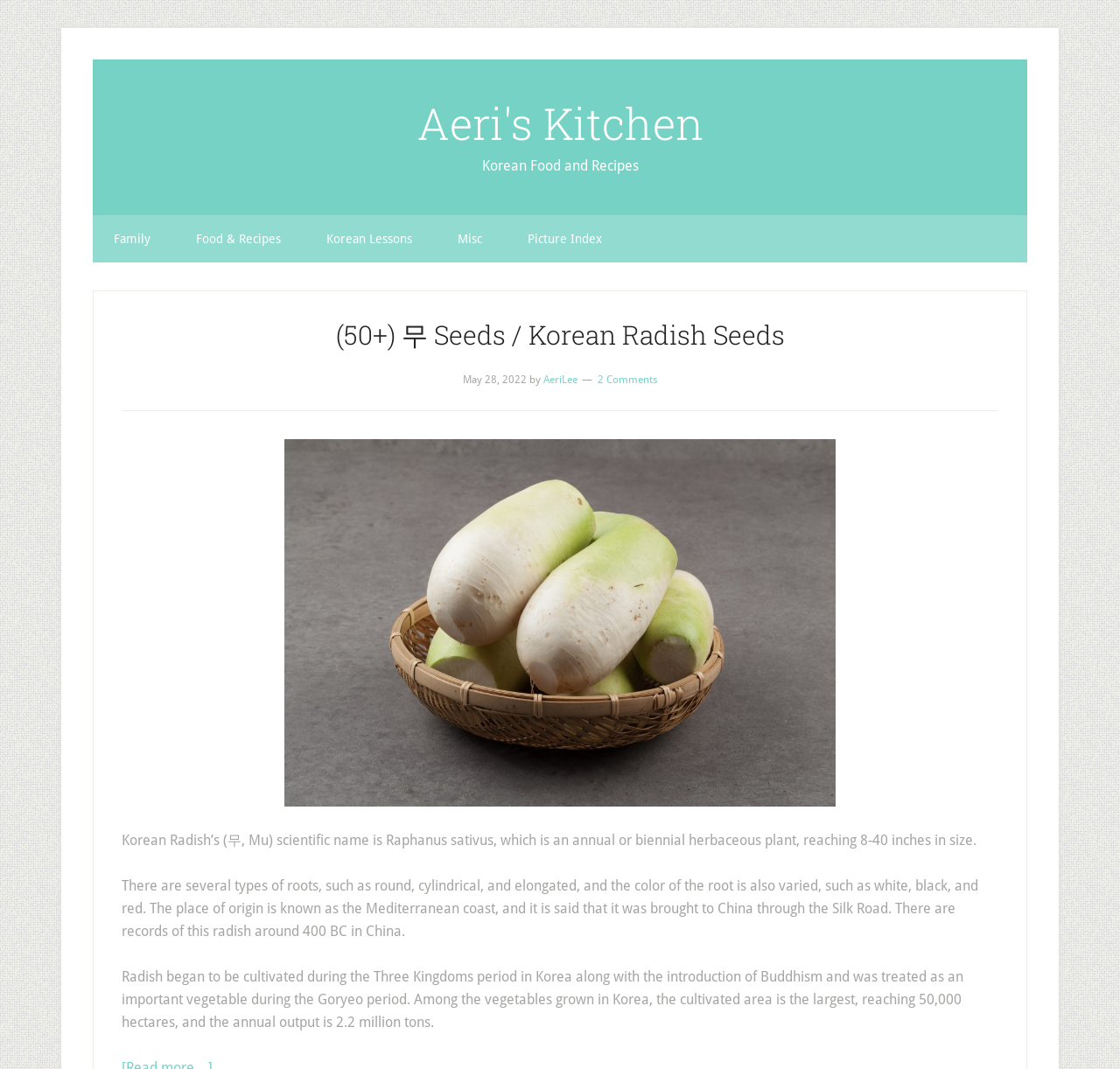With reference to the screenshot, provide a detailed response to the question below:
How many hectares of land are used for radish cultivation in Korea?

The information about radish cultivation in Korea can be found in the article content, where it says 'Among the vegetables grown in Korea, the cultivated area is the largest, reaching 50,000 hectares...'.